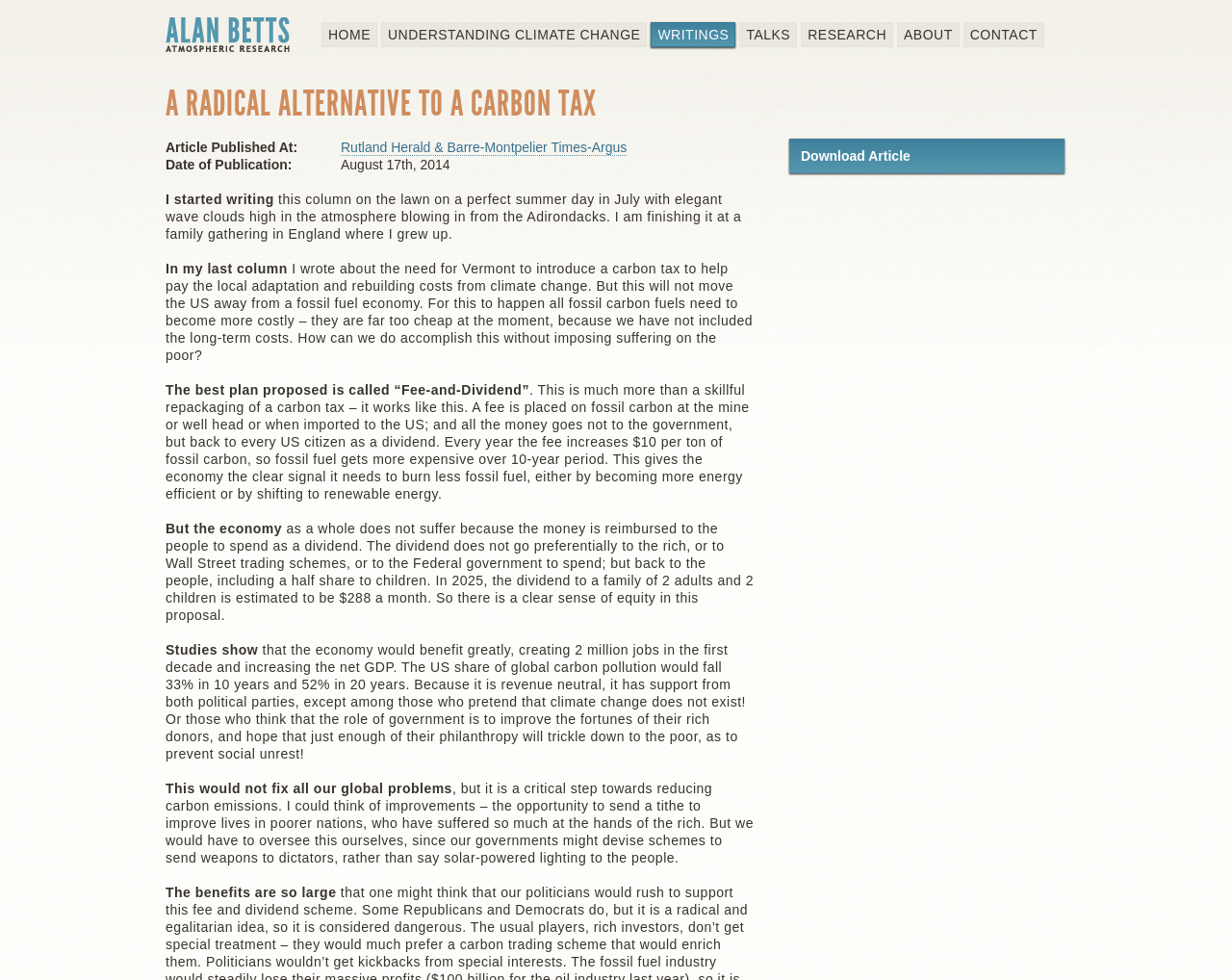Please identify the bounding box coordinates of the element that needs to be clicked to perform the following instruction: "Read the article published at Rutland Herald & Barre-Montpelier Times-Argus".

[0.277, 0.142, 0.509, 0.159]